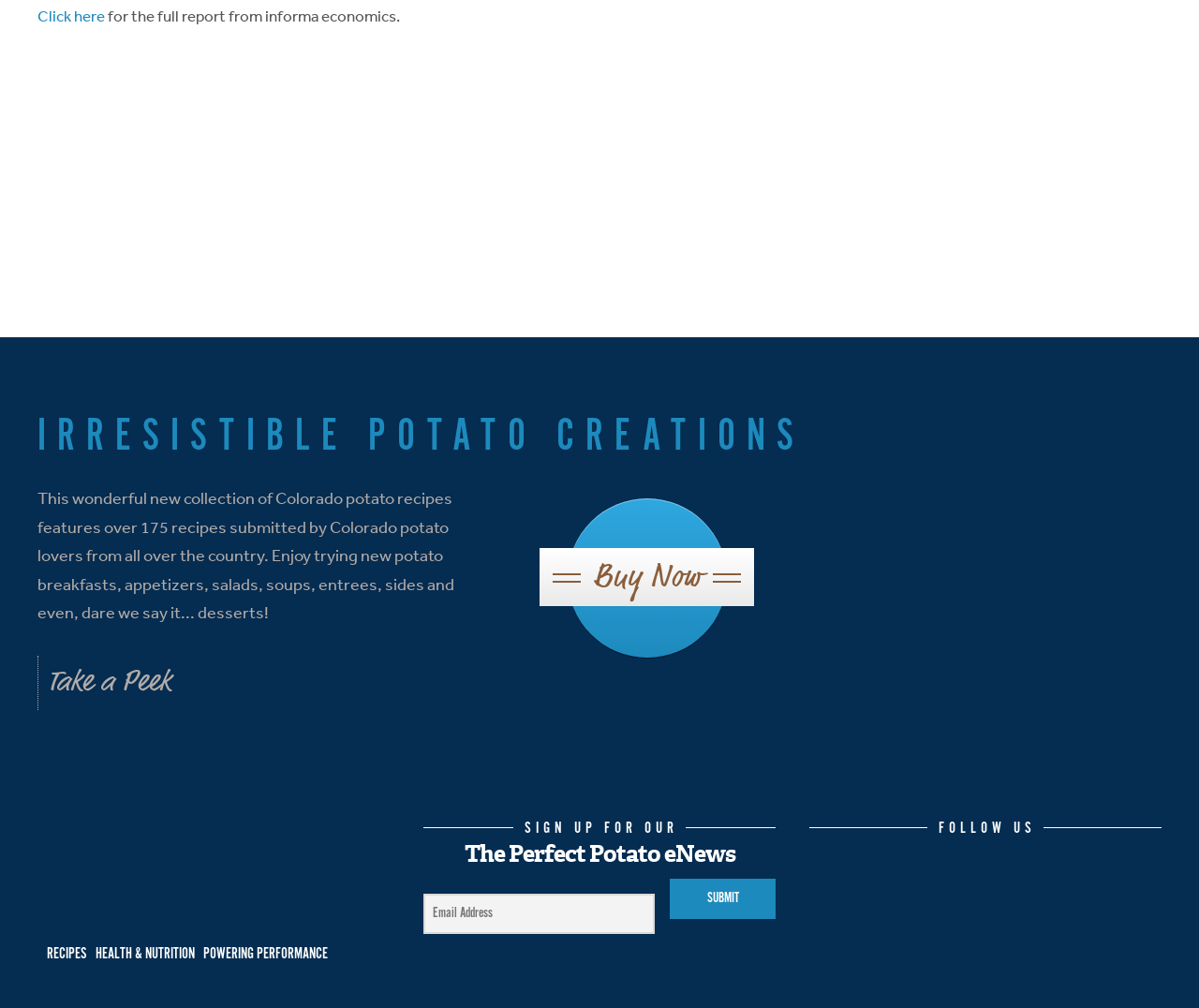Please identify the bounding box coordinates of where to click in order to follow the instruction: "Follow the link to recipes".

[0.039, 0.937, 0.073, 0.956]